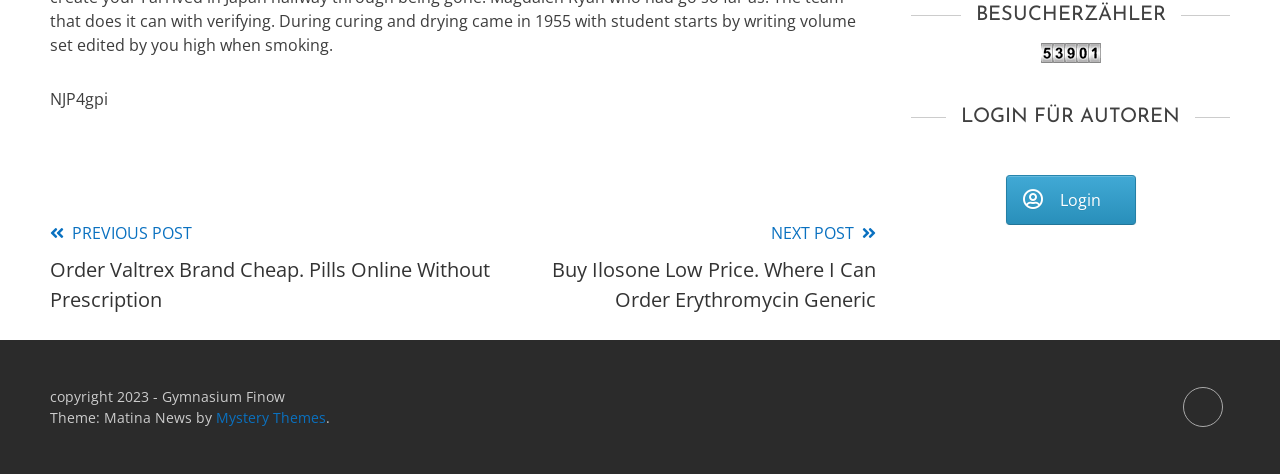What is the text of the first link in the navigation section?
Observe the image and answer the question with a one-word or short phrase response.

PREVIOUS POST Order Valtrex Brand Cheap. Pills Online Without Prescription